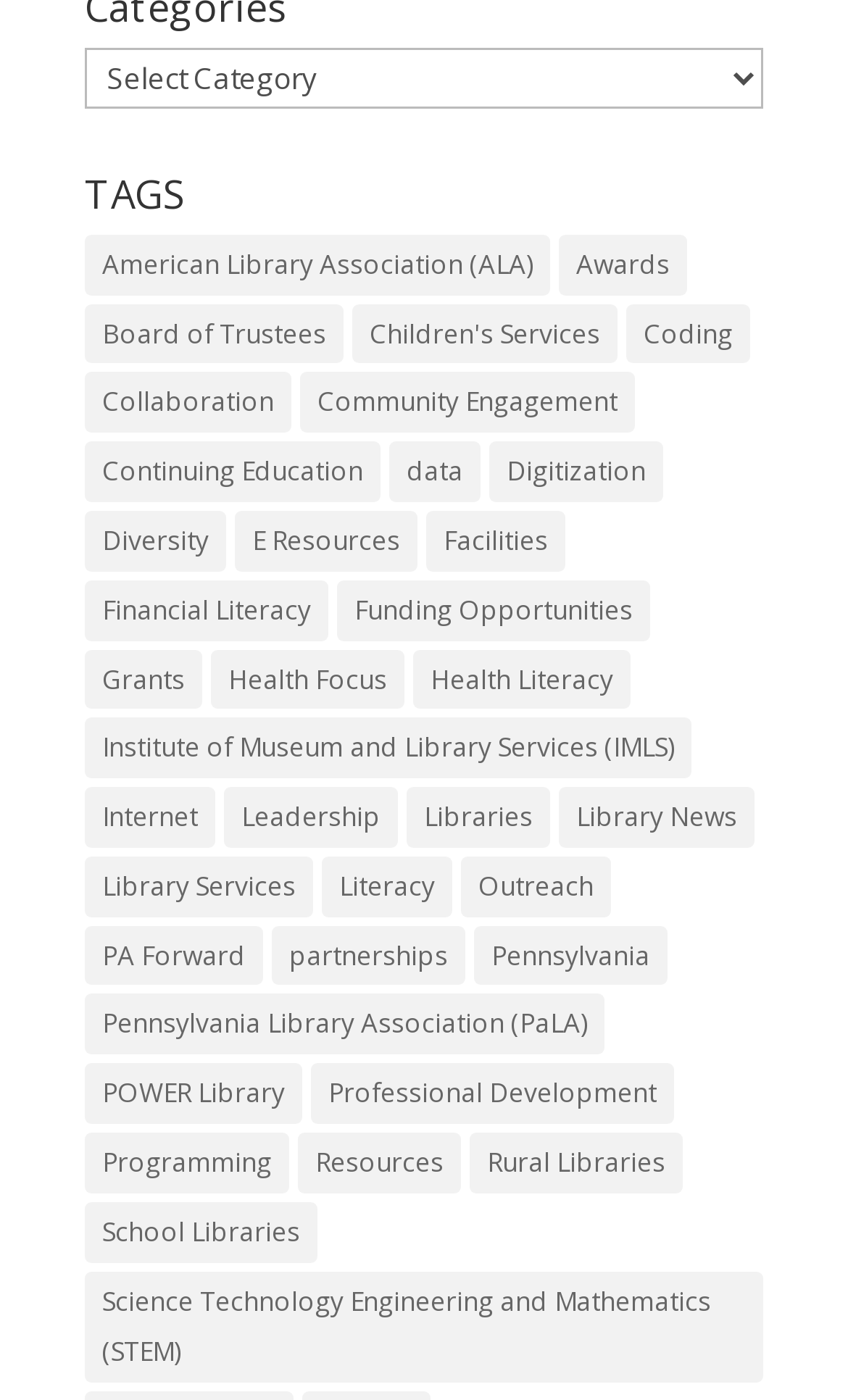Calculate the bounding box coordinates for the UI element based on the following description: "Accessibility statement". Ensure the coordinates are four float numbers between 0 and 1, i.e., [left, top, right, bottom].

None